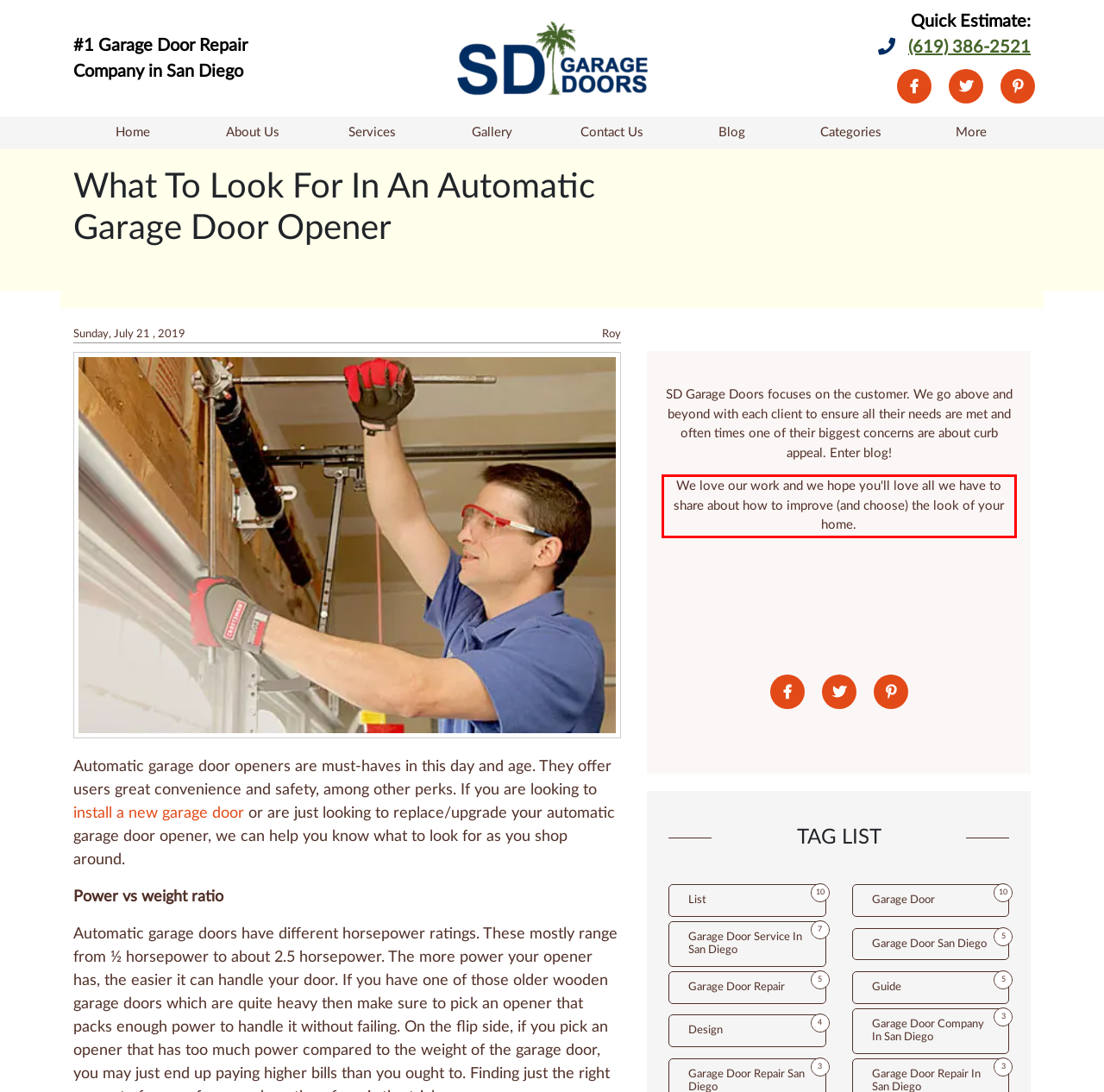From the given screenshot of a webpage, identify the red bounding box and extract the text content within it.

We love our work and we hope you'll love all we have to share about how to improve (and choose) the look of your home.